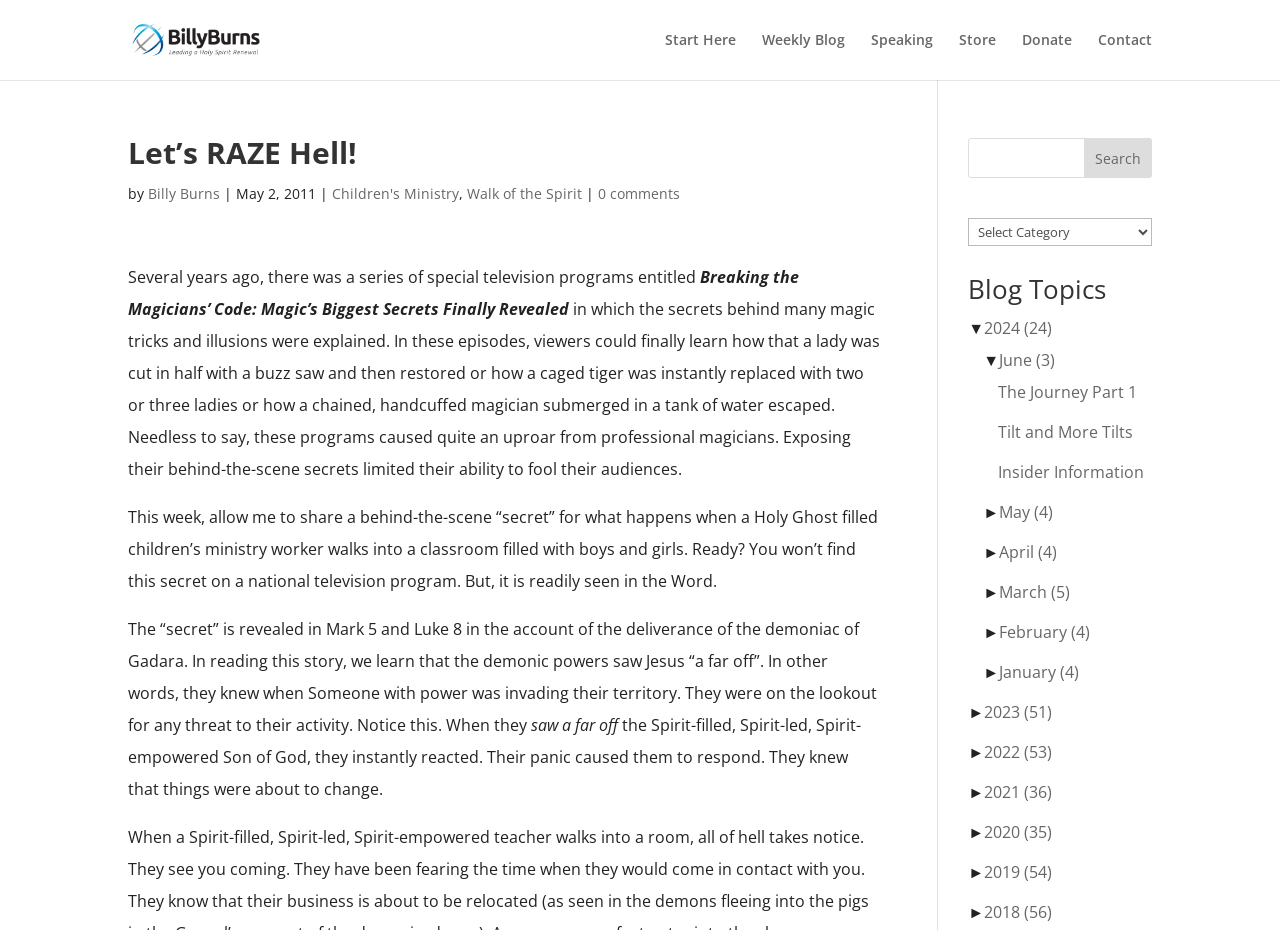What are the categories of blog posts?
Provide a detailed and extensive answer to the question.

The categories of blog posts can be found in the 'Blog Topics' section of the webpage, which lists the years from 2018 to 2024, and each year has a dropdown list of months. This suggests that the blog posts are categorized by year and month.